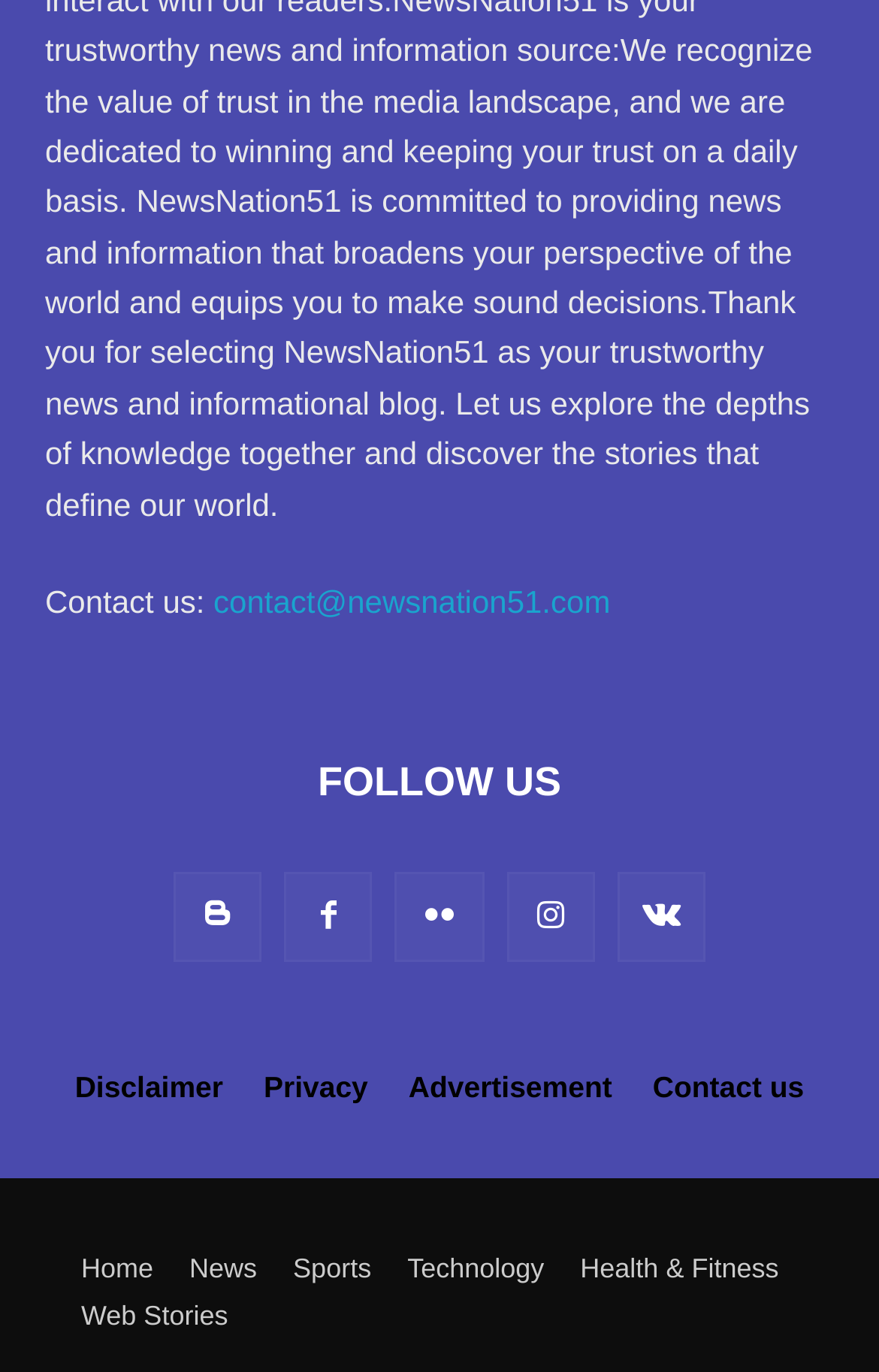Please reply to the following question with a single word or a short phrase:
What is the last link in the footer section?

Contact us